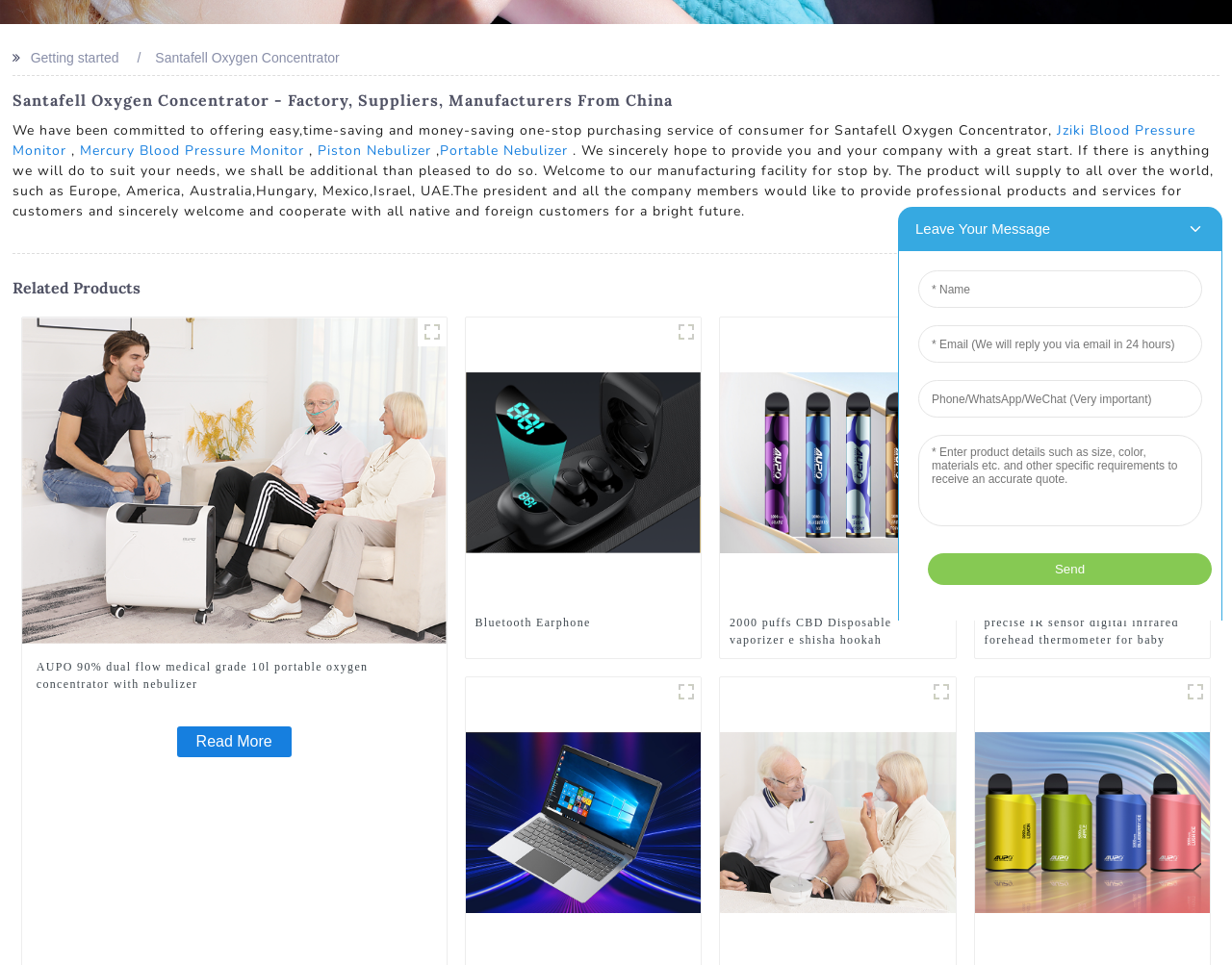Using the provided element description, identify the bounding box coordinates as (top-left x, top-left y, bottom-right x, bottom-right y). Ensure all values are between 0 and 1. Description: Mercury Blood Pressure Monitor

[0.065, 0.147, 0.247, 0.166]